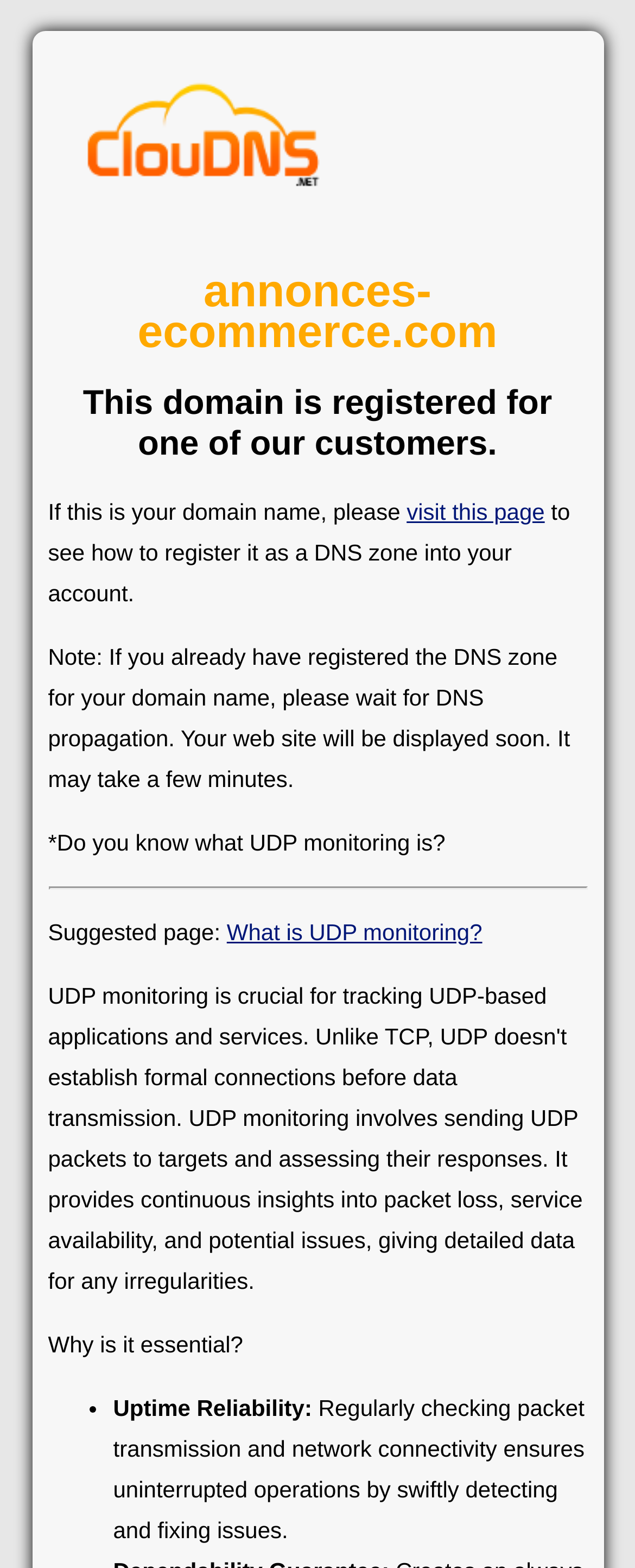What is the suggested page for learning about UDP monitoring?
Examine the image and give a concise answer in one word or a short phrase.

What is UDP monitoring?